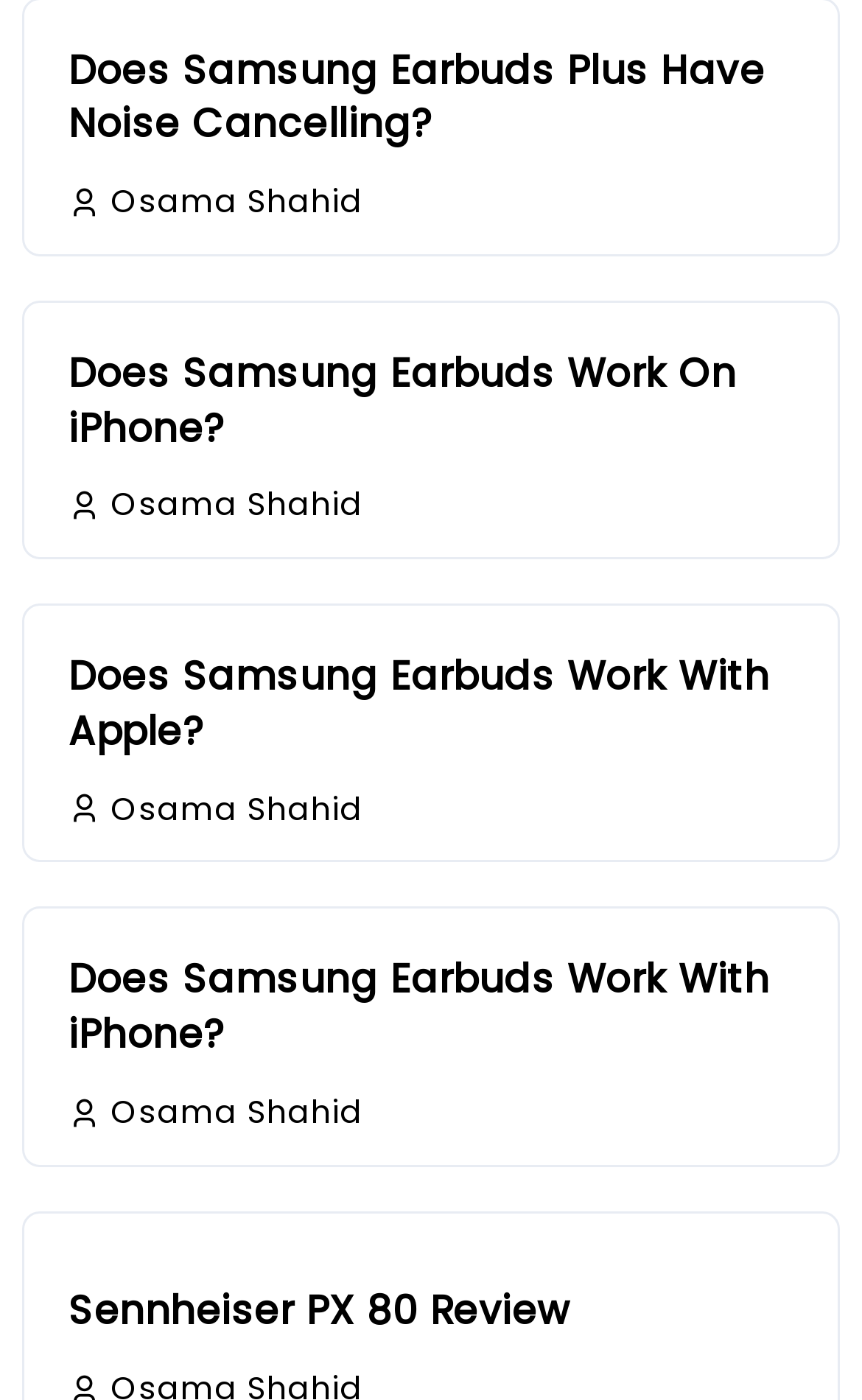Provide a brief response to the question below using a single word or phrase: 
Are the articles related to technology?

Yes